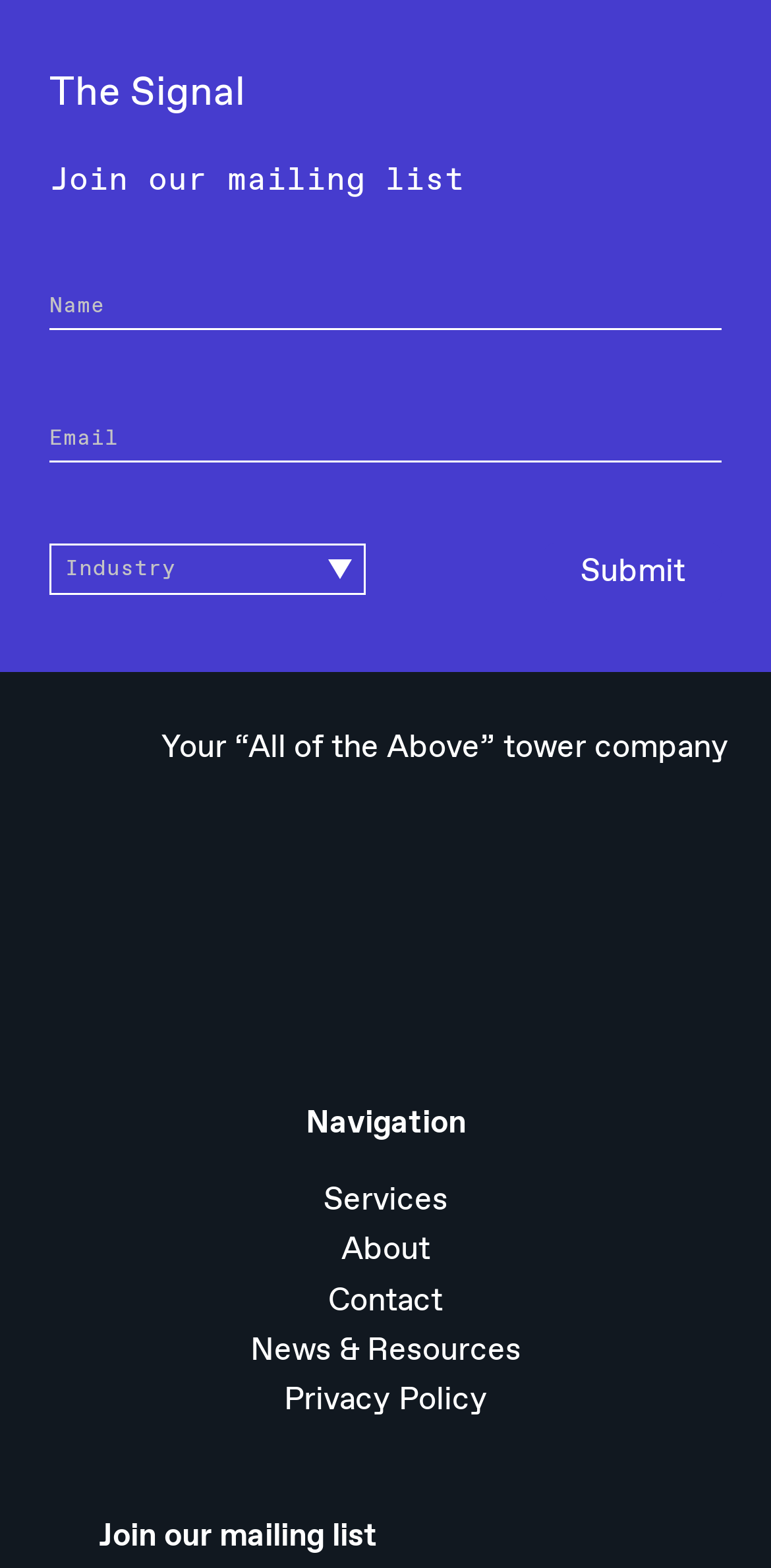Find the bounding box coordinates of the clickable area that will achieve the following instruction: "Enter email".

[0.064, 0.262, 0.936, 0.295]